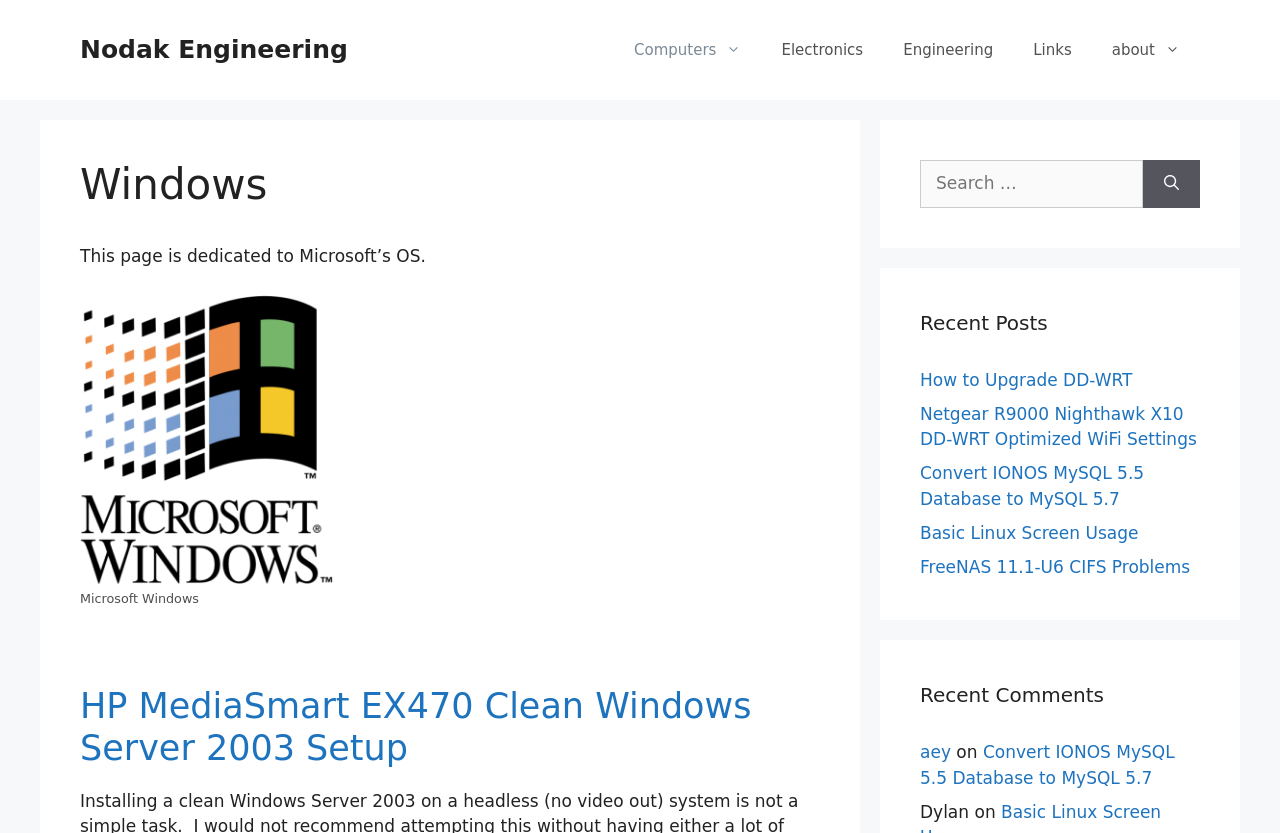Locate the bounding box coordinates for the element described below: "FreeNAS 11.1-U6 CIFS Problems". The coordinates must be four float values between 0 and 1, formatted as [left, top, right, bottom].

[0.719, 0.668, 0.93, 0.692]